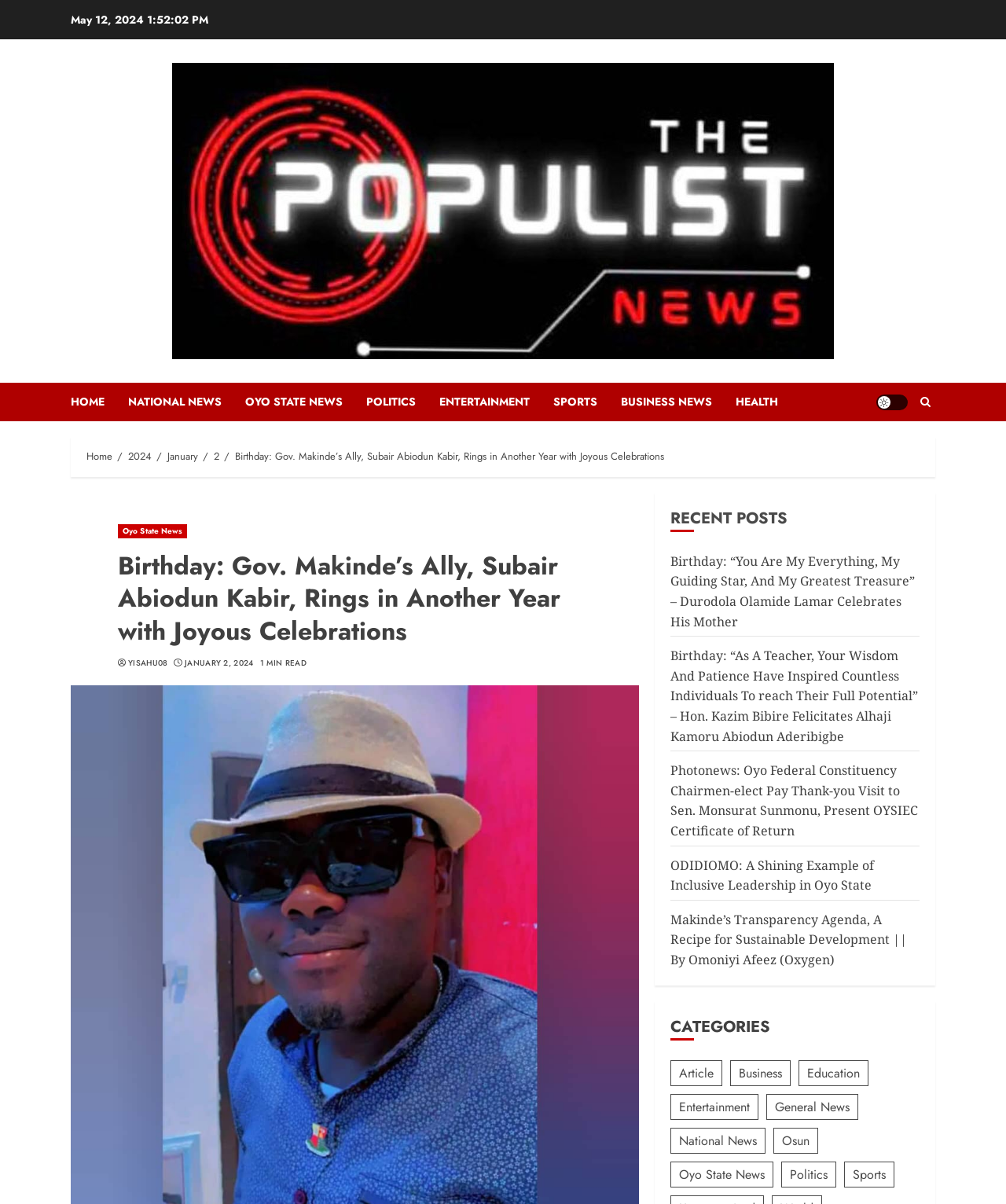Using the provided element description: "Business", identify the bounding box coordinates. The coordinates should be four floats between 0 and 1 in the order [left, top, right, bottom].

[0.726, 0.881, 0.786, 0.902]